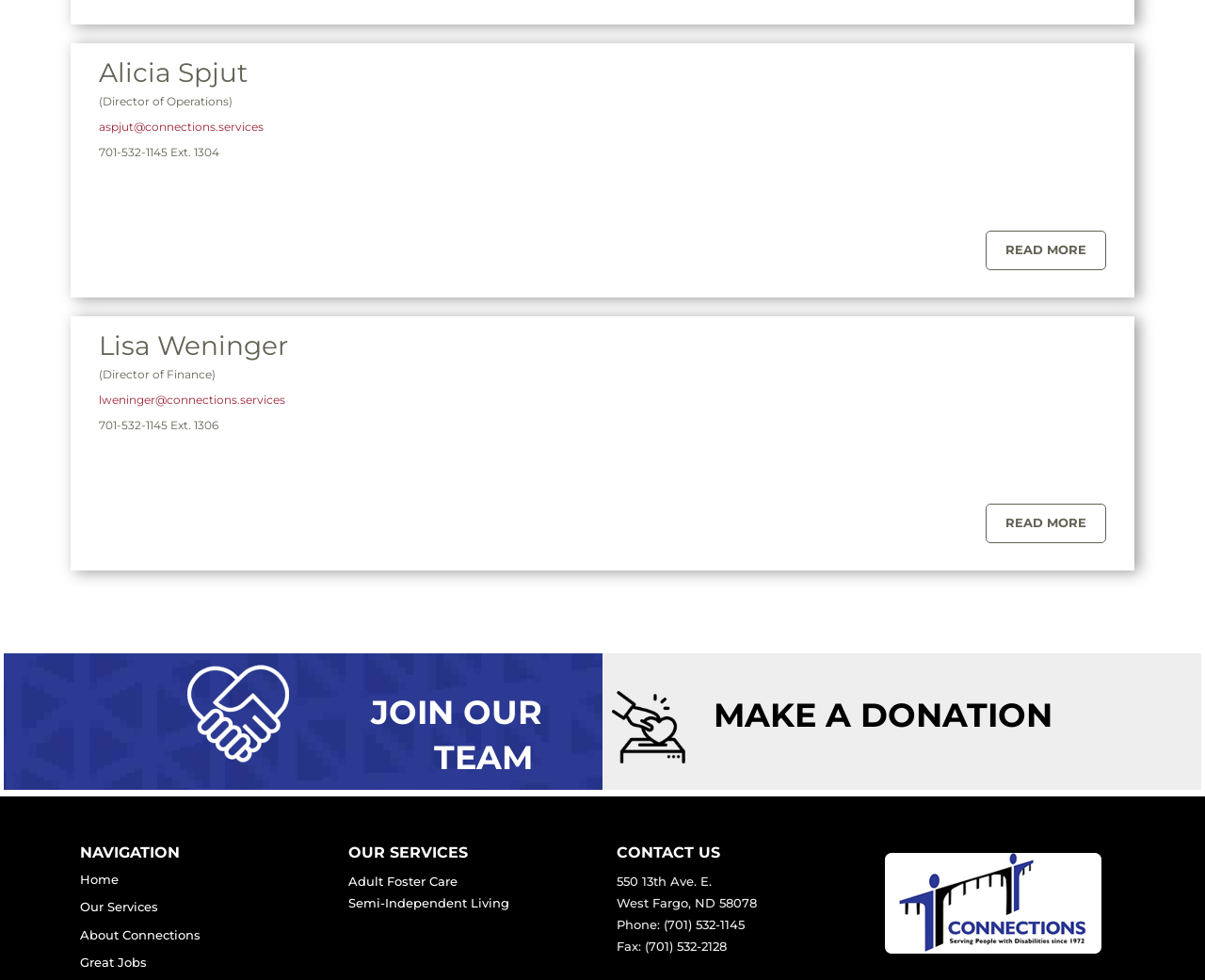Please identify the coordinates of the bounding box that should be clicked to fulfill this instruction: "Navigate to home page".

[0.066, 0.889, 0.098, 0.905]